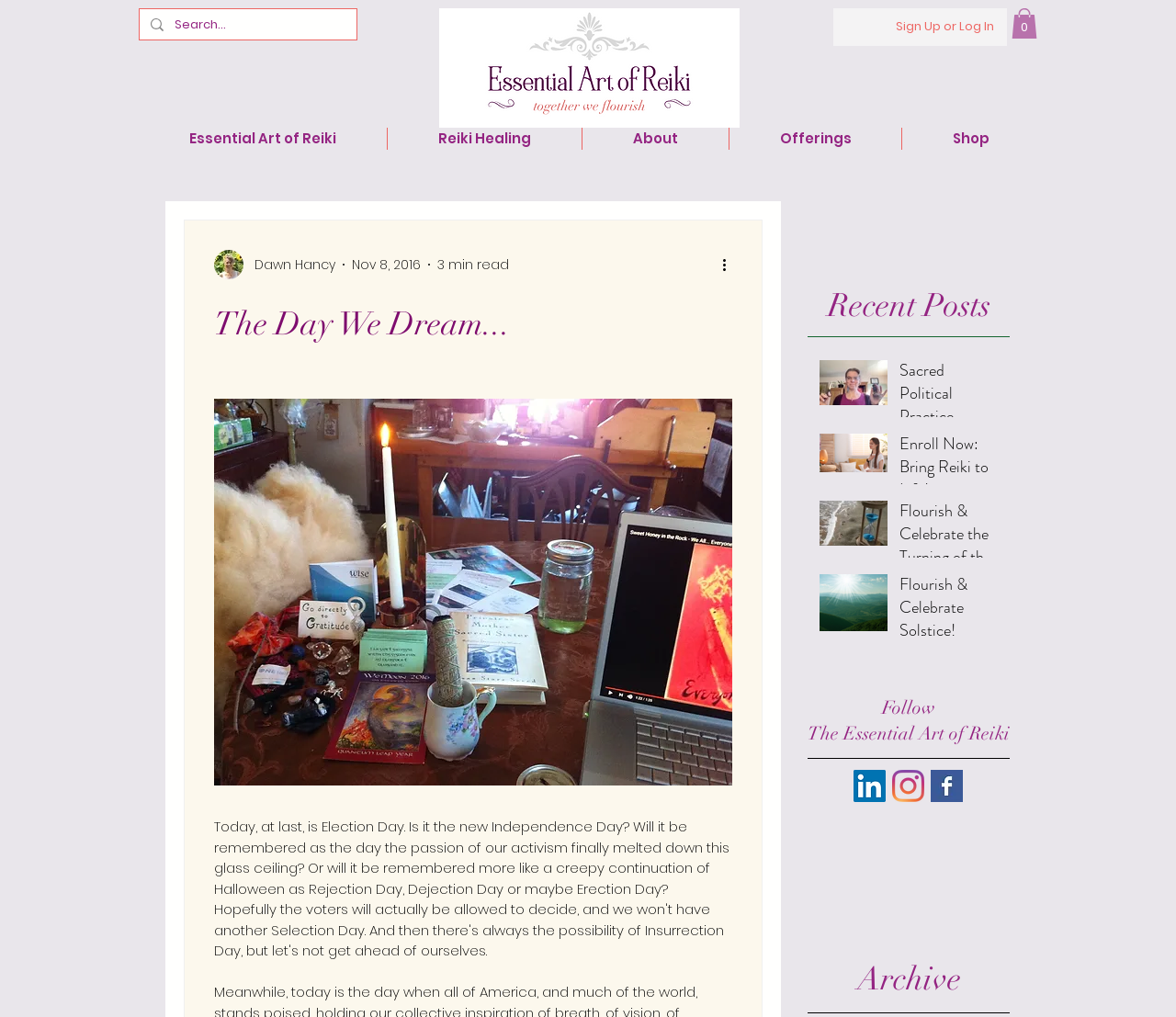Pinpoint the bounding box coordinates of the element you need to click to execute the following instruction: "Follow on LinkedIn". The bounding box should be represented by four float numbers between 0 and 1, in the format [left, top, right, bottom].

[0.726, 0.757, 0.753, 0.789]